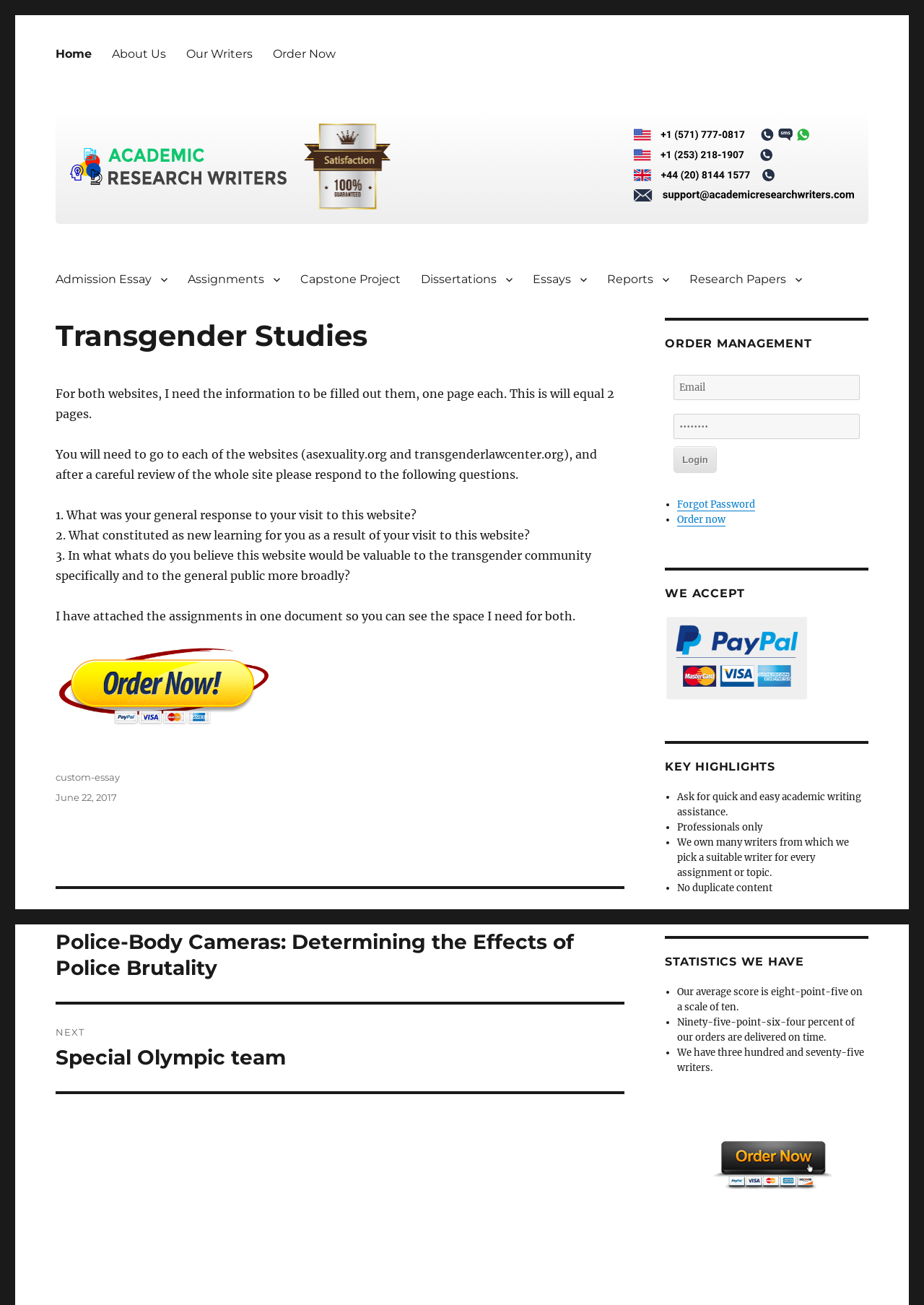Find the bounding box coordinates for the area you need to click to carry out the instruction: "Click on the 'Order Now' link". The coordinates should be four float numbers between 0 and 1, indicated as [left, top, right, bottom].

[0.285, 0.029, 0.374, 0.053]